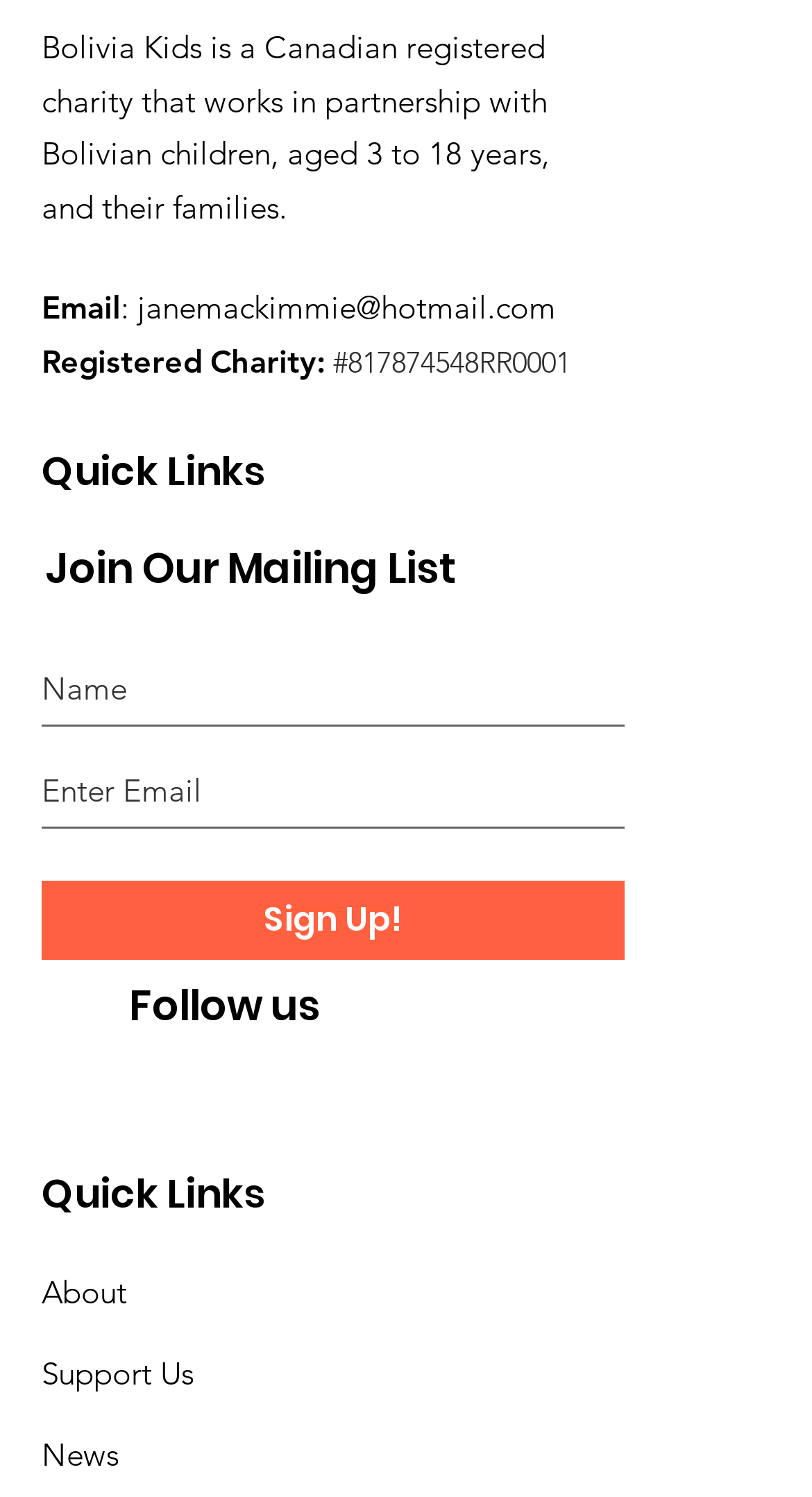How many social media platforms are listed?
Using the details from the image, give an elaborate explanation to answer the question.

I counted the number of links in the 'Social Bar' list, which are 'Facebook' and 'Instagram', so there are 2 social media platforms listed.